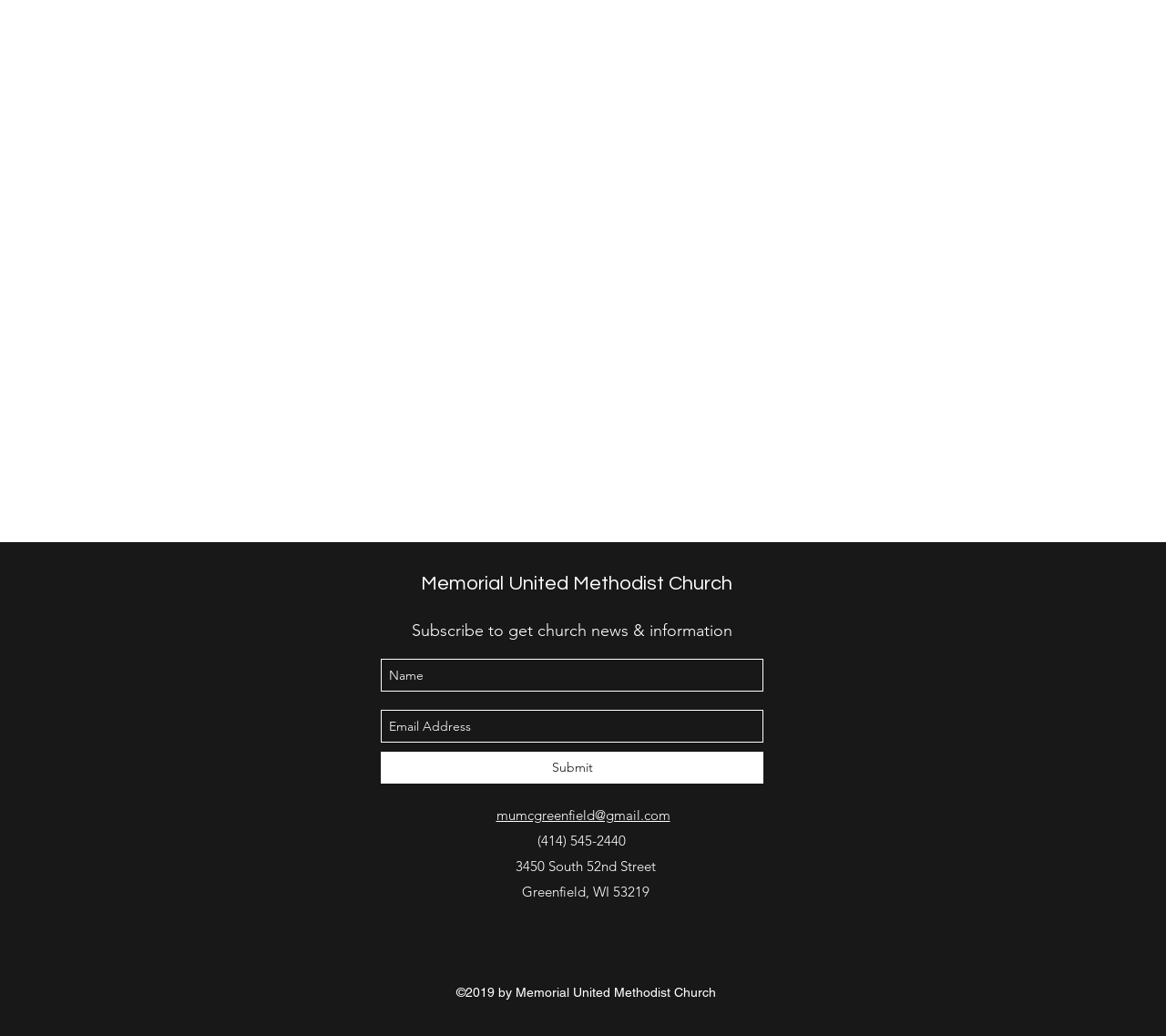Using the provided element description "Submit", determine the bounding box coordinates of the UI element.

[0.327, 0.726, 0.655, 0.756]